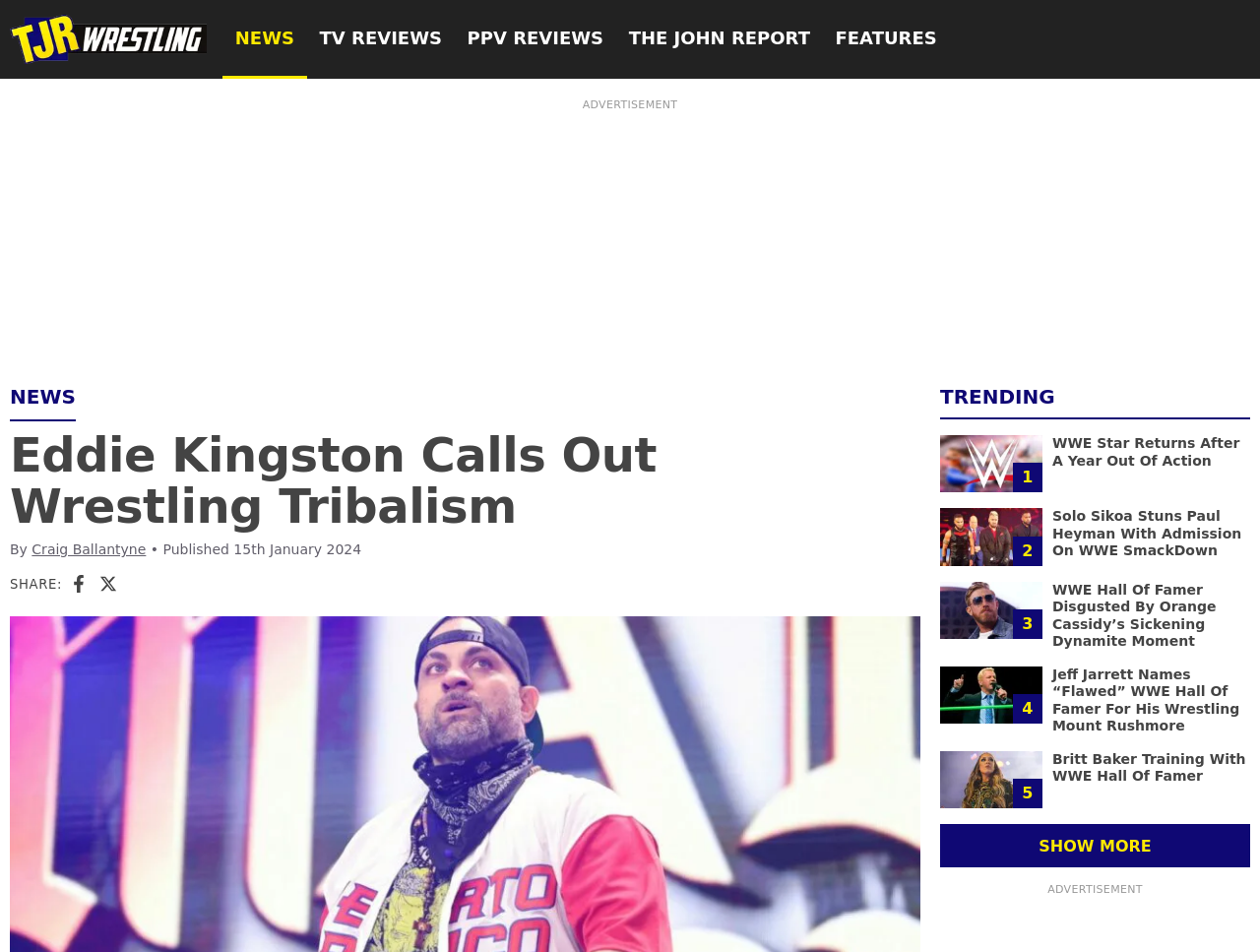Please find the bounding box coordinates of the element that must be clicked to perform the given instruction: "Click on the WWE Star Returns After A Year Out Of Action article". The coordinates should be four float numbers from 0 to 1, i.e., [left, top, right, bottom].

[0.835, 0.457, 0.984, 0.492]